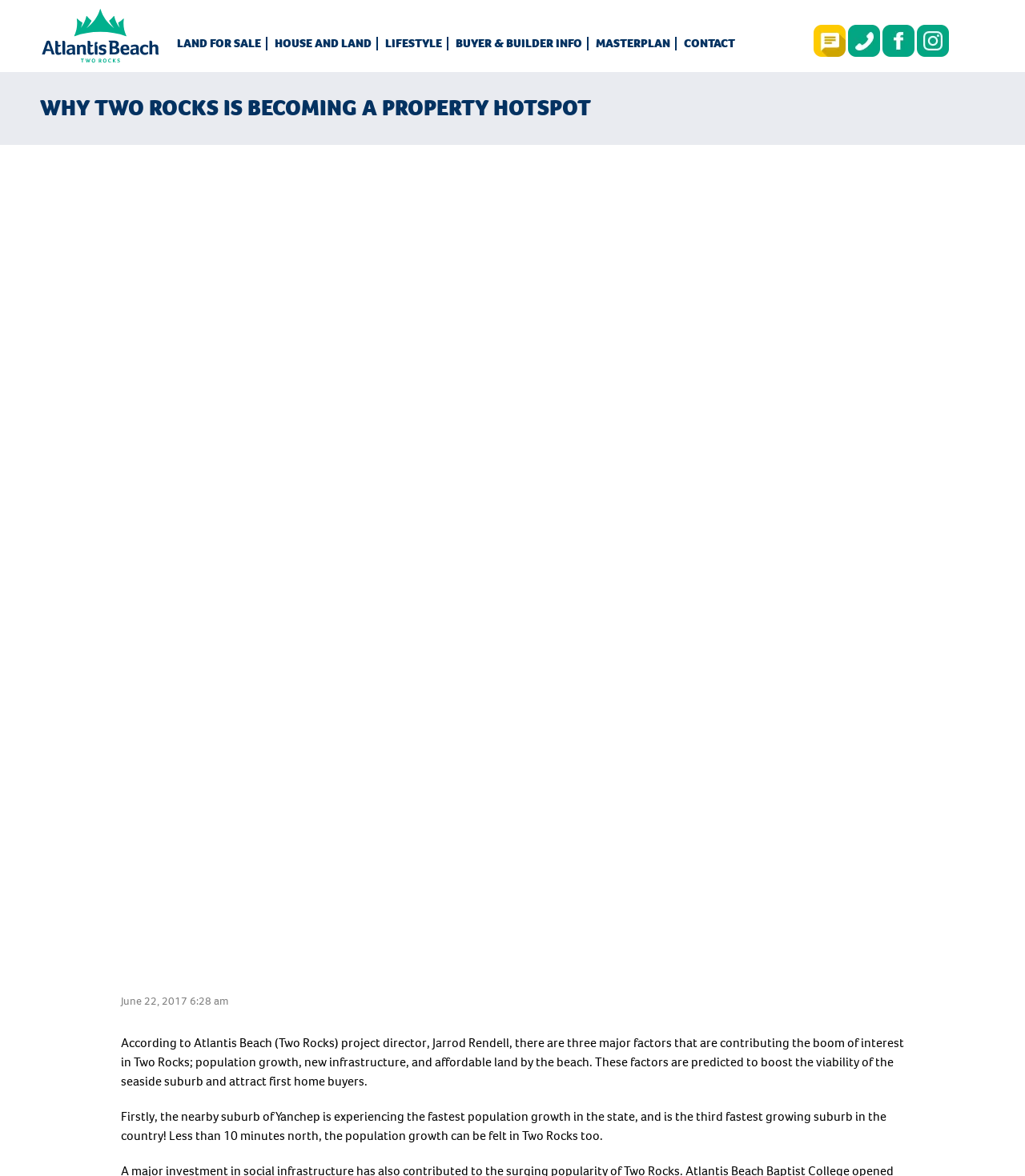Please identify the coordinates of the bounding box that should be clicked to fulfill this instruction: "Contact us through the green phone icon".

[0.827, 0.024, 0.859, 0.042]